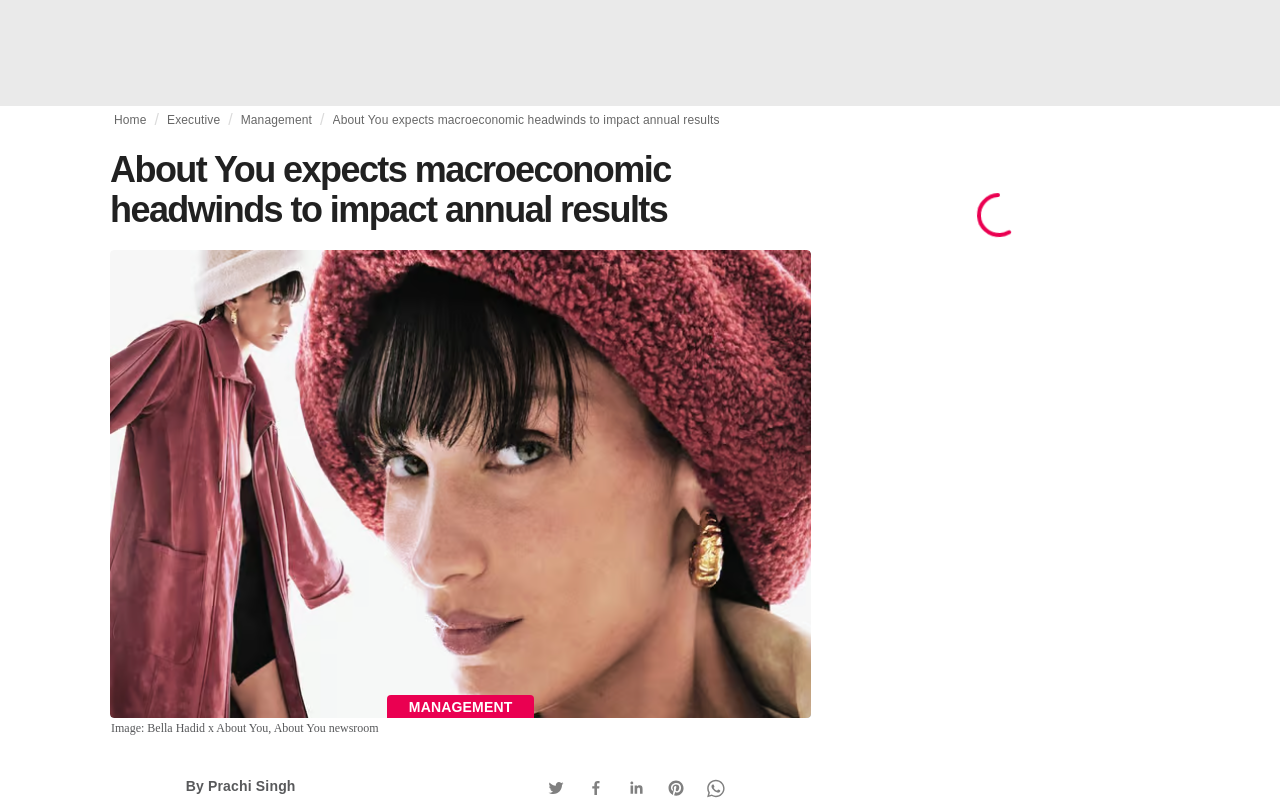Identify the bounding box coordinates for the UI element described by the following text: "Management". Provide the coordinates as four float numbers between 0 and 1, in the format [left, top, right, bottom].

[0.188, 0.142, 0.244, 0.157]